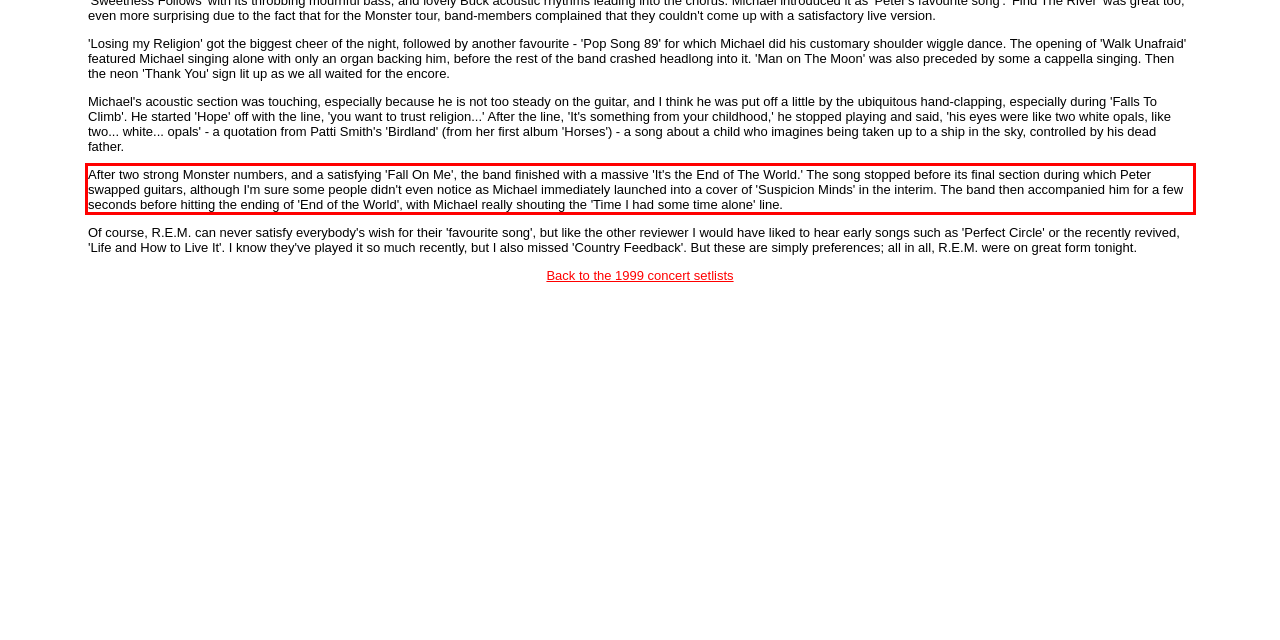The screenshot you have been given contains a UI element surrounded by a red rectangle. Use OCR to read and extract the text inside this red rectangle.

After two strong Monster numbers, and a satisfying 'Fall On Me', the band finished with a massive 'It's the End of The World.' The song stopped before its final section during which Peter swapped guitars, although I'm sure some people didn't even notice as Michael immediately launched into a cover of 'Suspicion Minds' in the interim. The band then accompanied him for a few seconds before hitting the ending of 'End of the World', with Michael really shouting the 'Time I had some time alone' line.